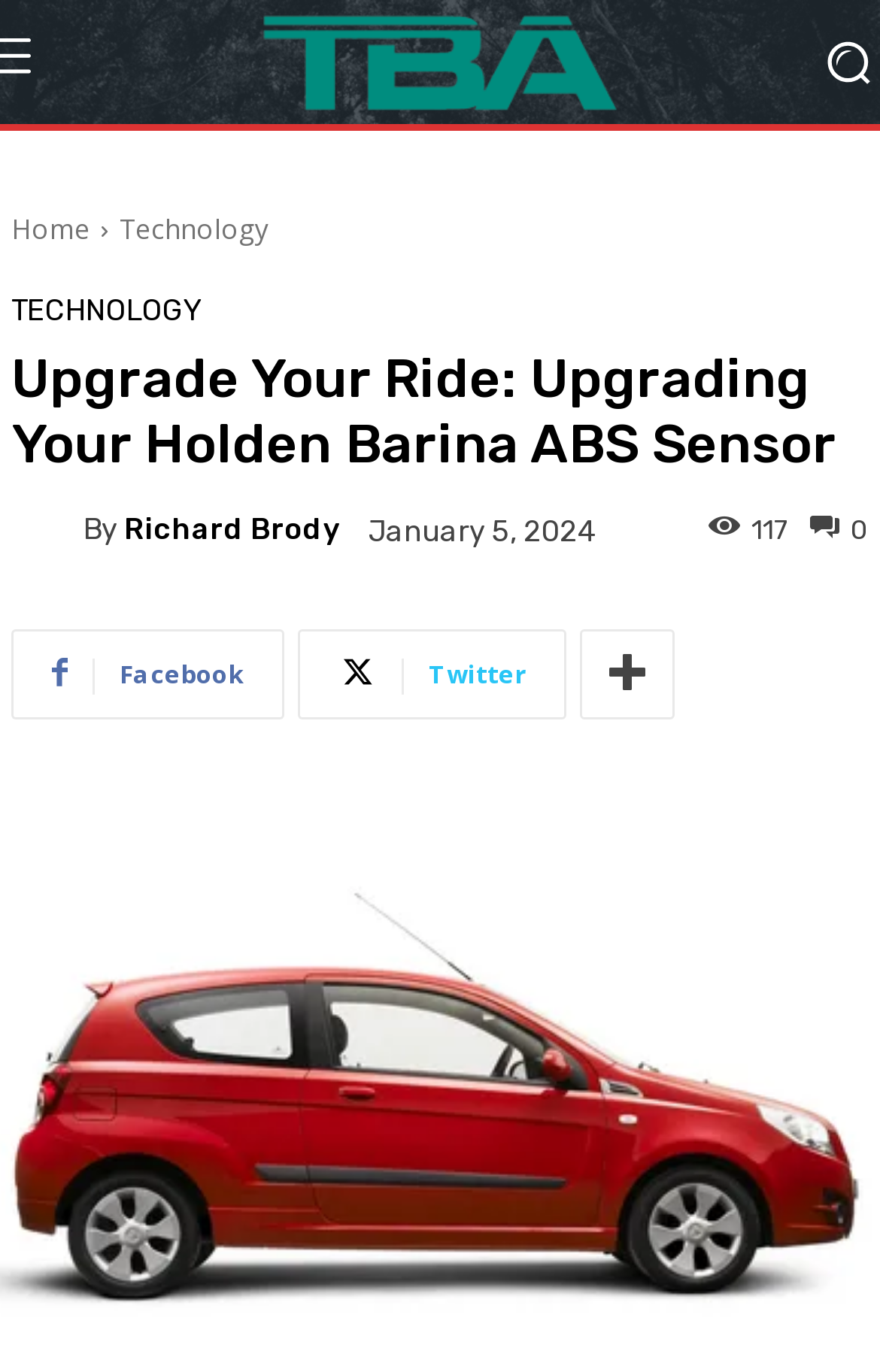What is the date of the article?
Using the information from the image, give a concise answer in one word or a short phrase.

January 5, 2024